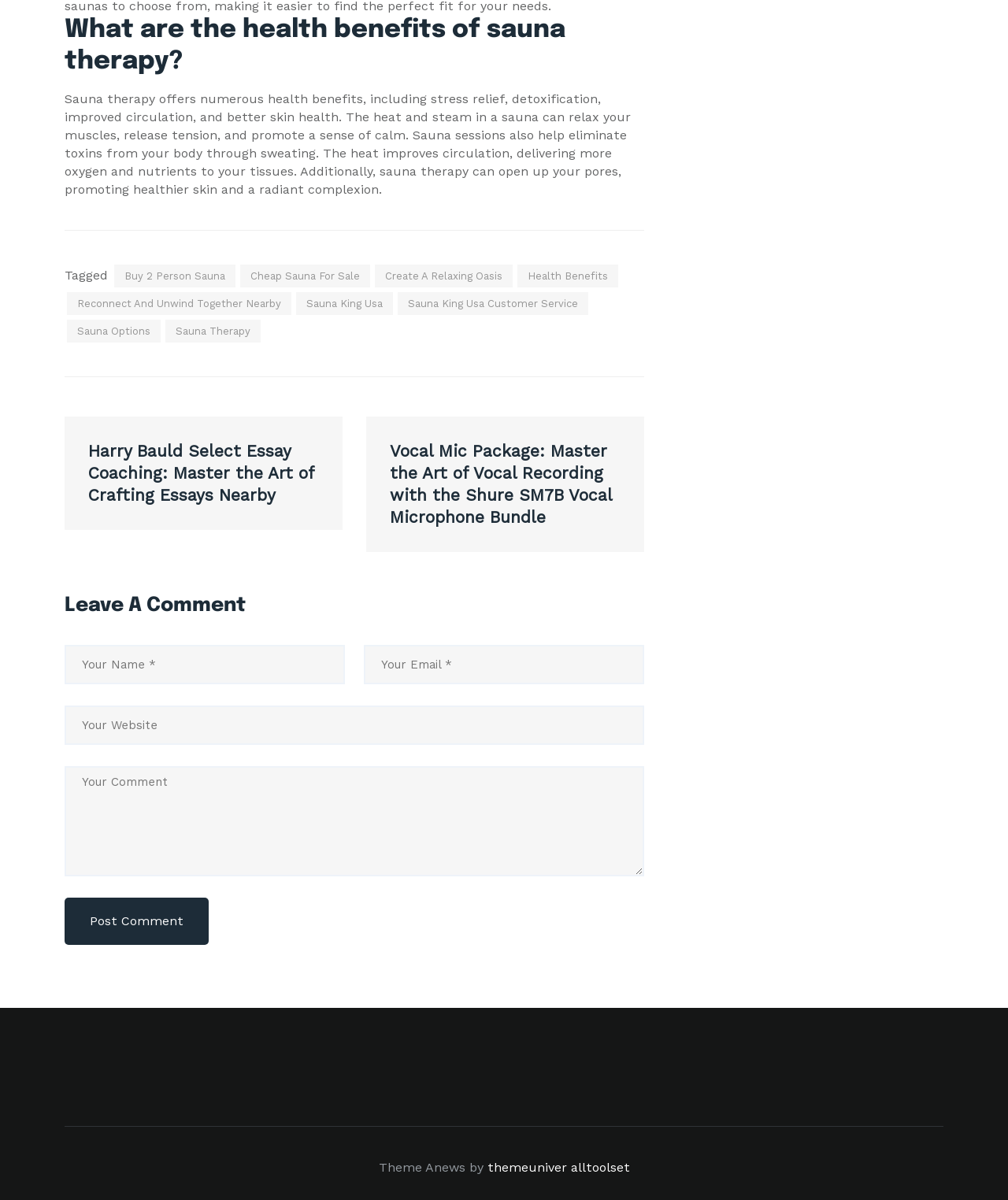Please identify the bounding box coordinates of the area I need to click to accomplish the following instruction: "Click on 'Buy 2 Person Sauna'".

[0.113, 0.22, 0.234, 0.24]